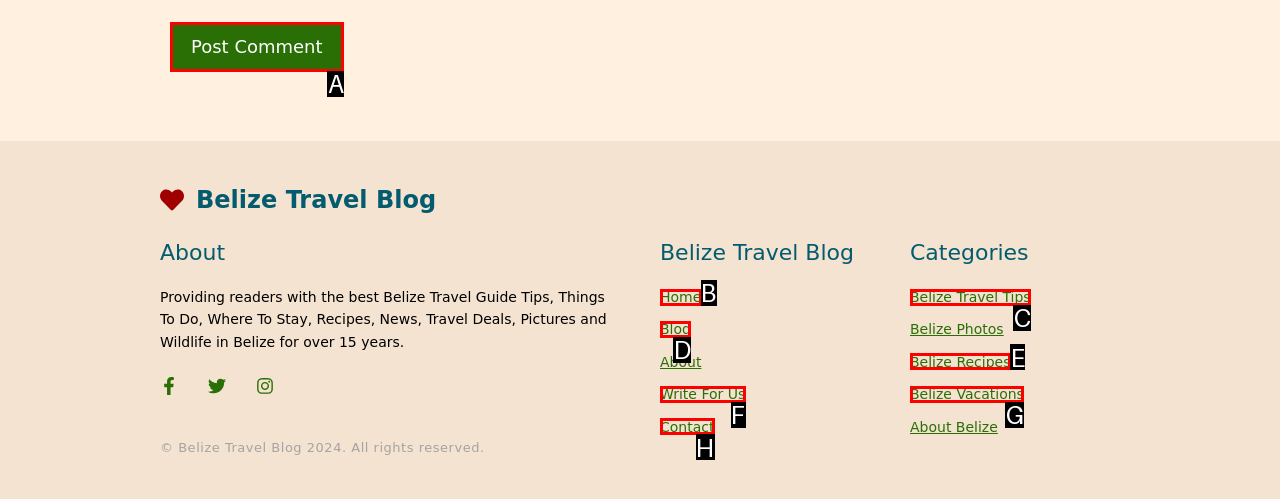Select the correct option from the given choices to perform this task: Contact the blog. Provide the letter of that option.

H